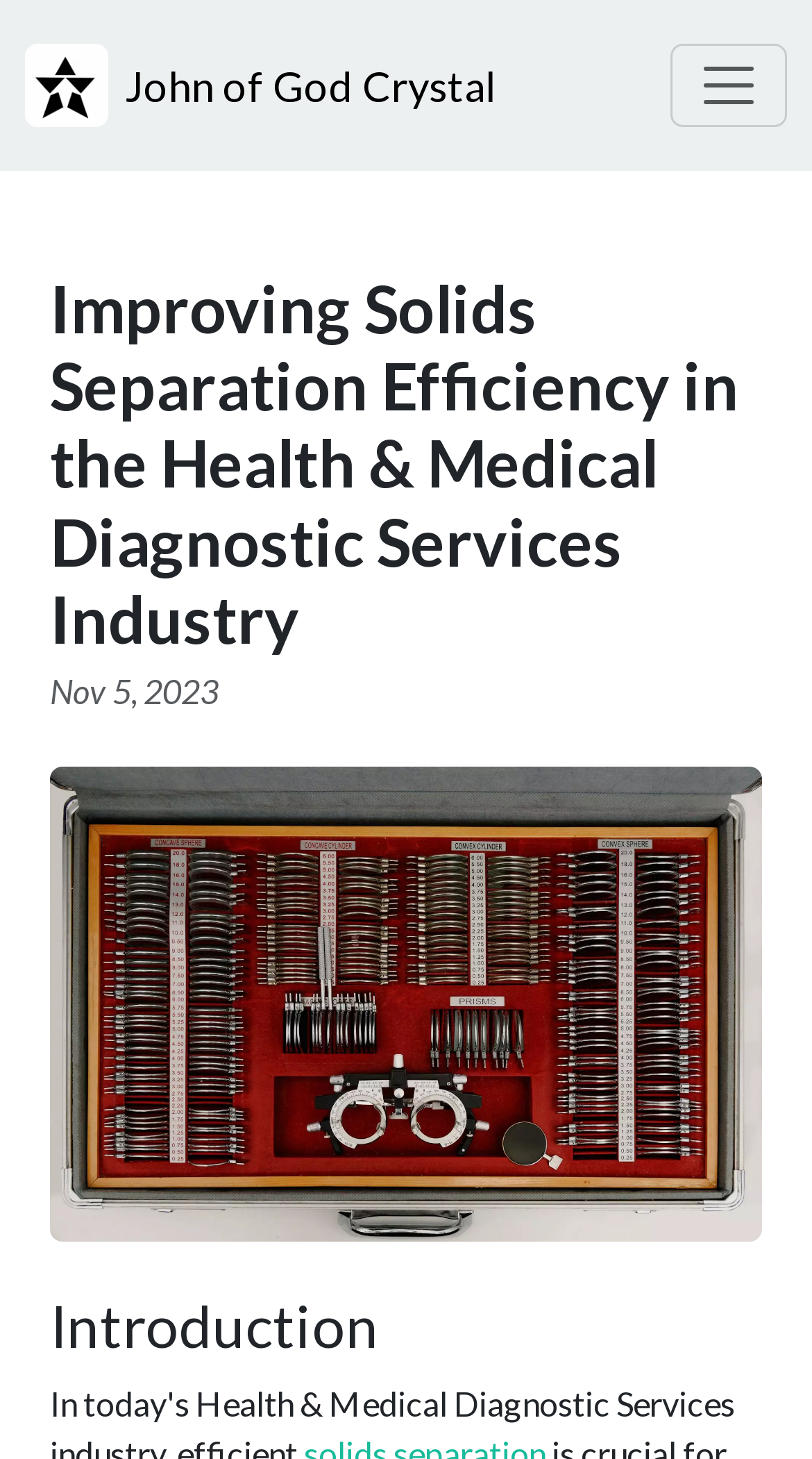What is the main topic of the webpage?
Please use the visual content to give a single word or phrase answer.

Solids separation efficiency